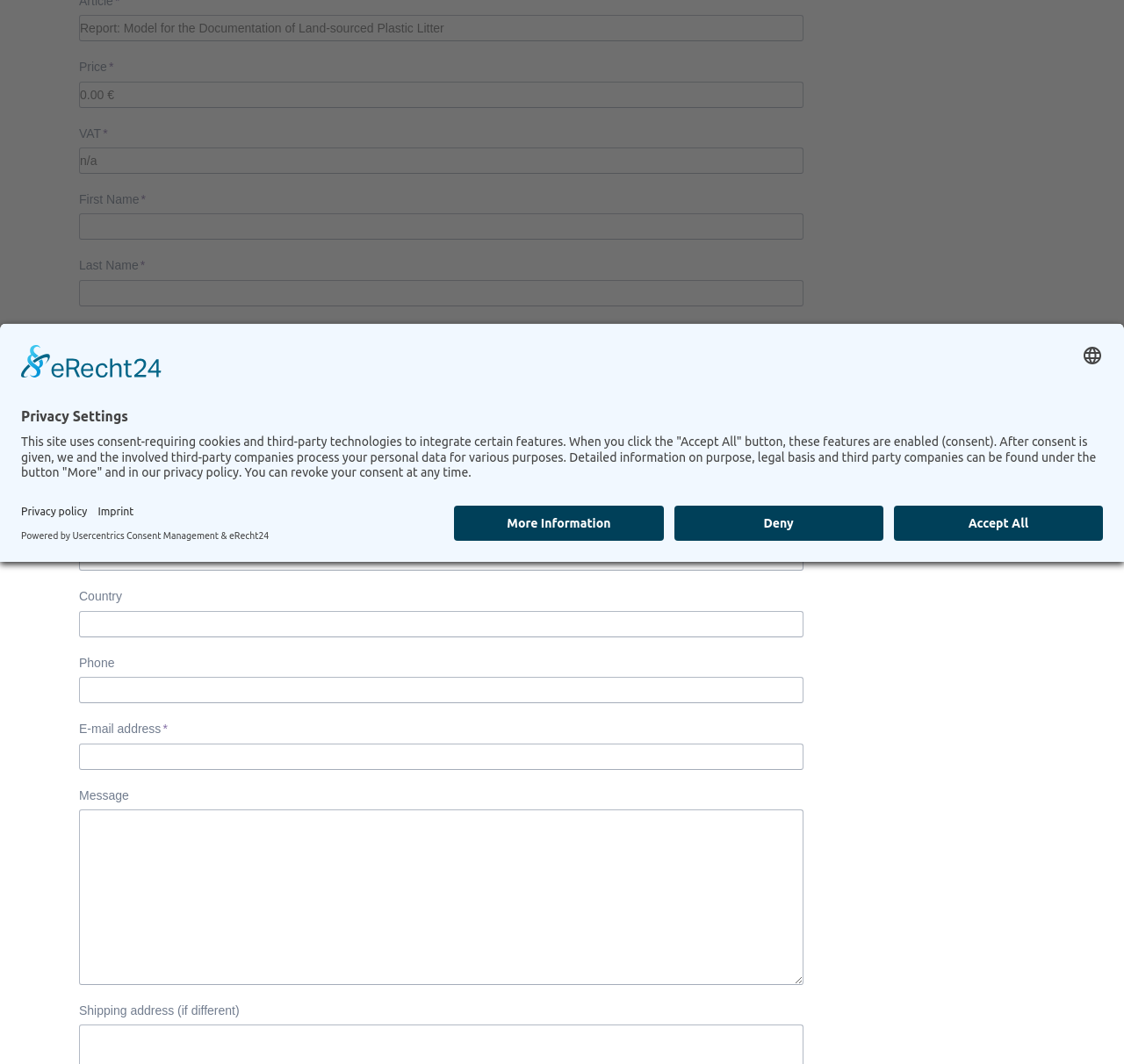Please determine the bounding box coordinates for the UI element described here. Use the format (top-left x, top-left y, bottom-right x, bottom-right y) with values bounded between 0 and 1: parent_node: Mandatory field name="Last_Name"

[0.07, 0.263, 0.715, 0.288]